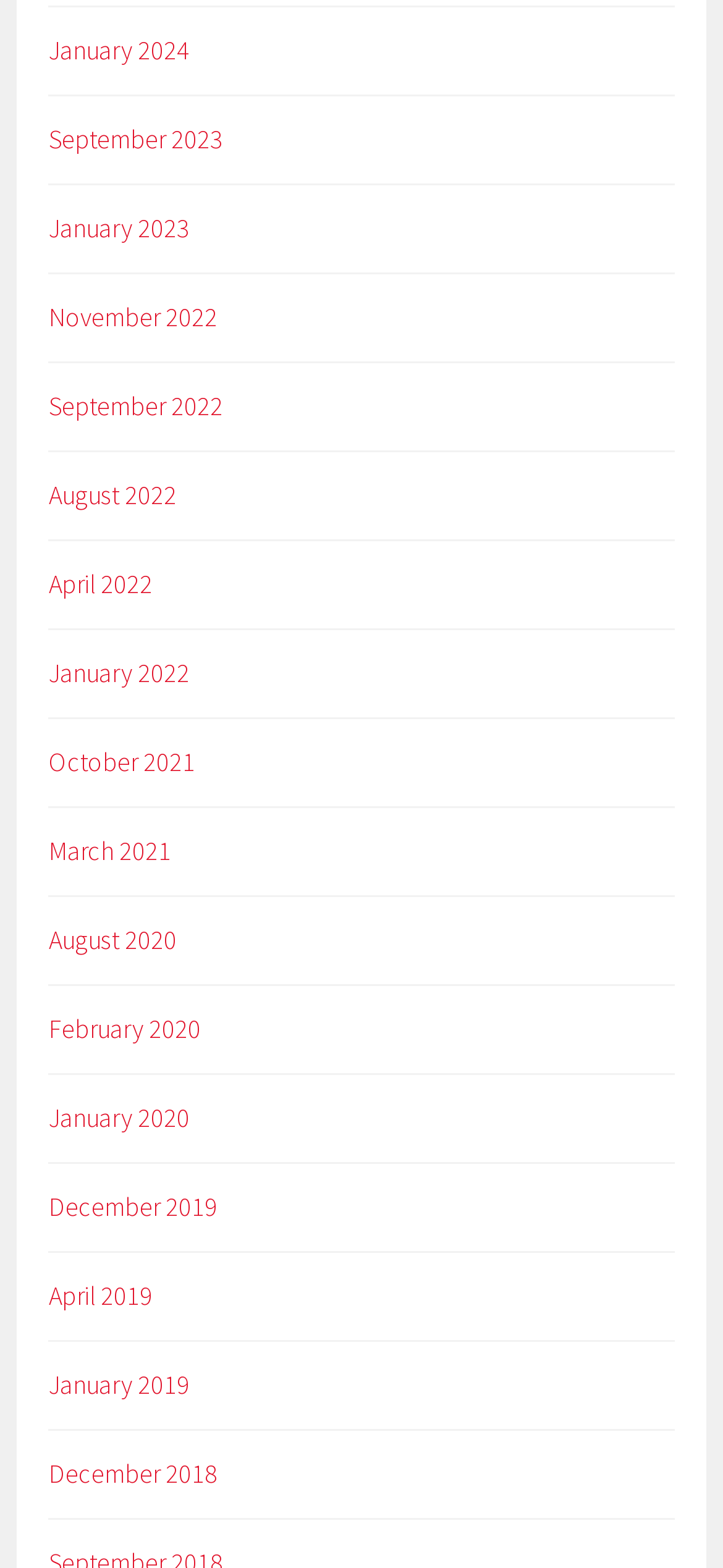Locate the bounding box coordinates of the element to click to perform the following action: 'Browse the menu'. The coordinates should be given as four float values between 0 and 1, in the form of [left, top, right, bottom].

None